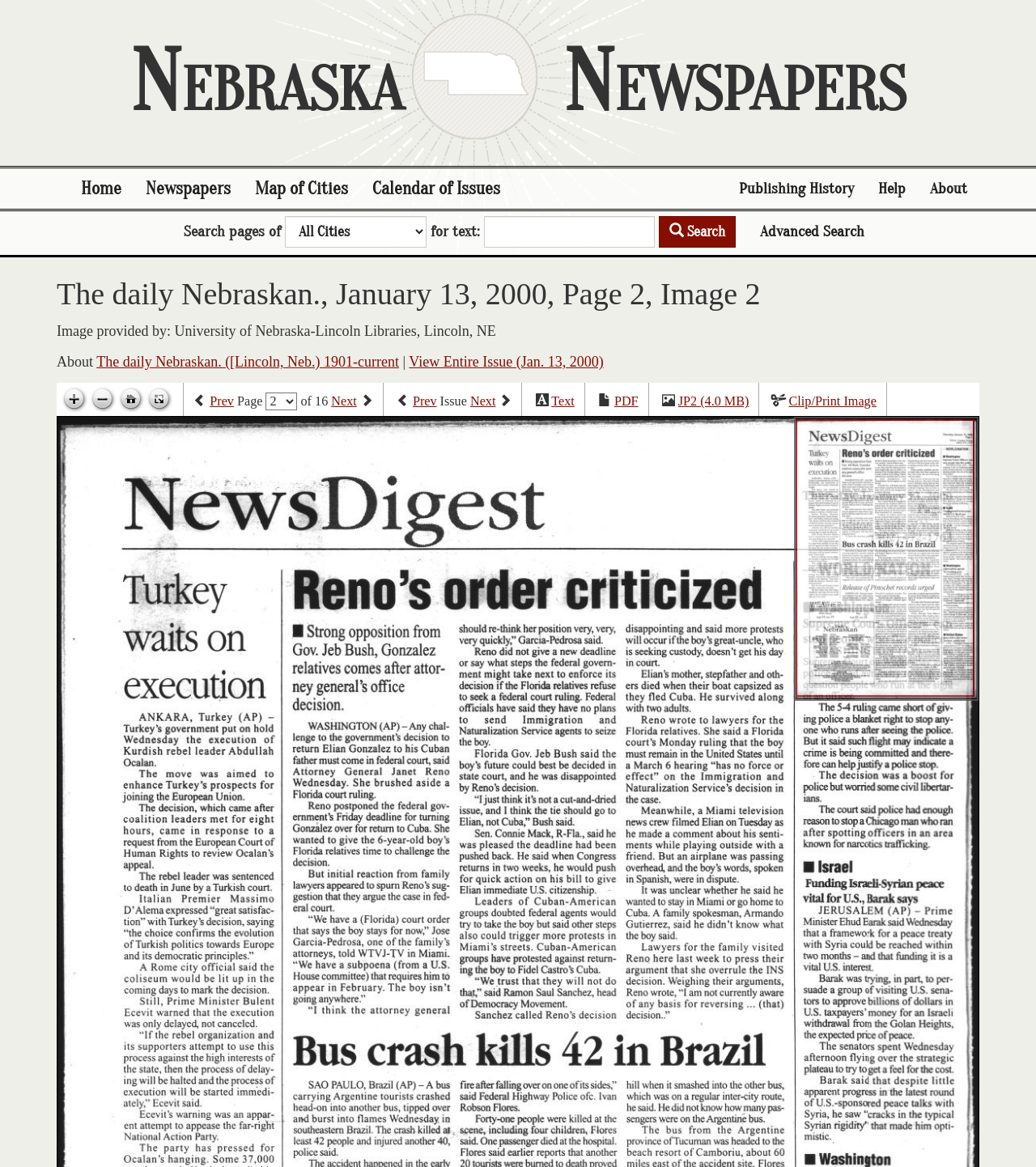Please identify the coordinates of the bounding box that should be clicked to fulfill this instruction: "Zoom in".

[0.058, 0.331, 0.085, 0.355]